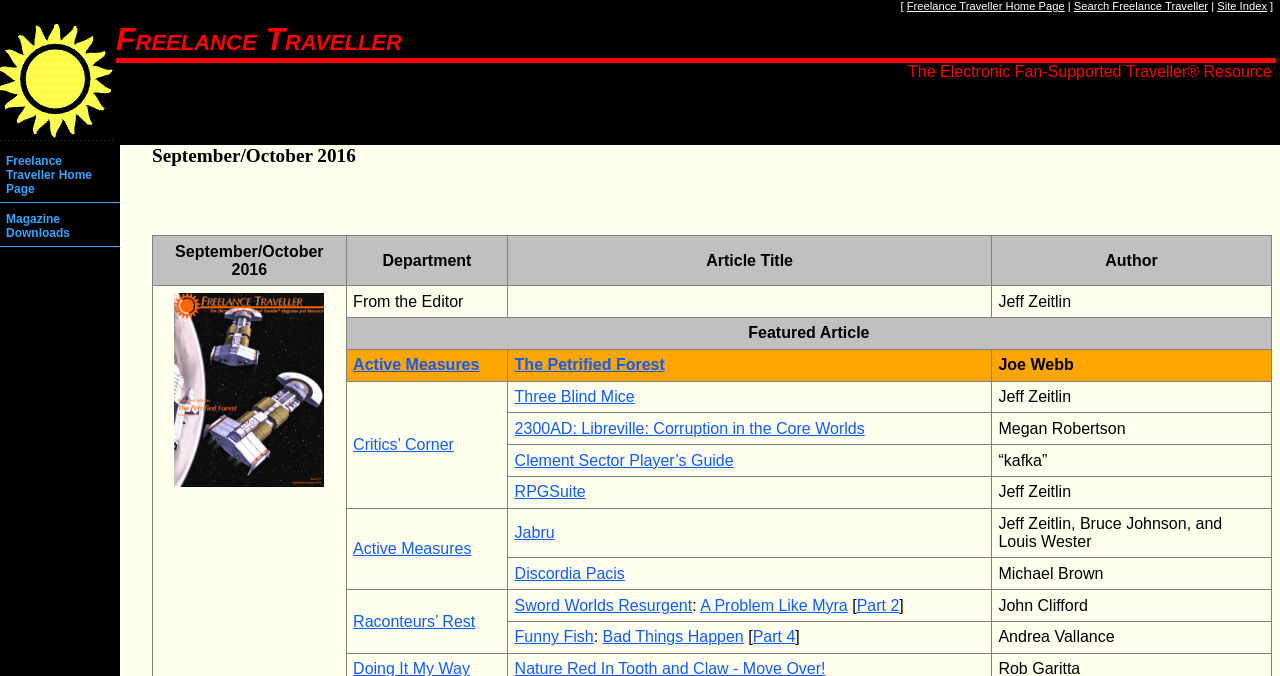Give a detailed account of the webpage, highlighting key information.

The webpage is the Freelance Traveller - Issue 077 - September/October 2016, a fan-supported online magazine focused on Traveller, a science fiction role-playing game. At the top of the page, there is a navigation bar with links to the Freelance Traveller Home Page, Search Freelance Traveller, and Site Index. Below the navigation bar, there is a header section with the title "The Electronic Fan-Supported Traveller" and a registered trademark symbol.

On the left side of the page, there are two links: Freelance Traveller Home Page and Magazine Downloads. Next to these links, there is a section with the issue title "September/October 2016" and a non-breaking space character.

The main content of the page is a table with multiple rows, each representing an article or department in the magazine. The table has four columns: Department, Article Title, and Author. The first row is a header row with column headers. The subsequent rows contain the article information, with some articles having links to their content.

There are 11 rows in the table, each with an image on the left side, followed by the department, article title, and author information. The articles are from various departments, including From the Editor, Featured Article, Critics' Corner, and RPGSuite. The article titles include "Active Measures", "The Petrified Forest", "2300AD: Libreville: Corruption in the Core Worlds", and "Raconteurs' Rest", among others. The authors' names are also listed, including Jeff Zeitlin, Joe Webb, and Megan Robertson.

Overall, the webpage is a table of contents for the Freelance Traveller - Issue 077 - September/October 2016, providing an overview of the articles and departments in the magazine.